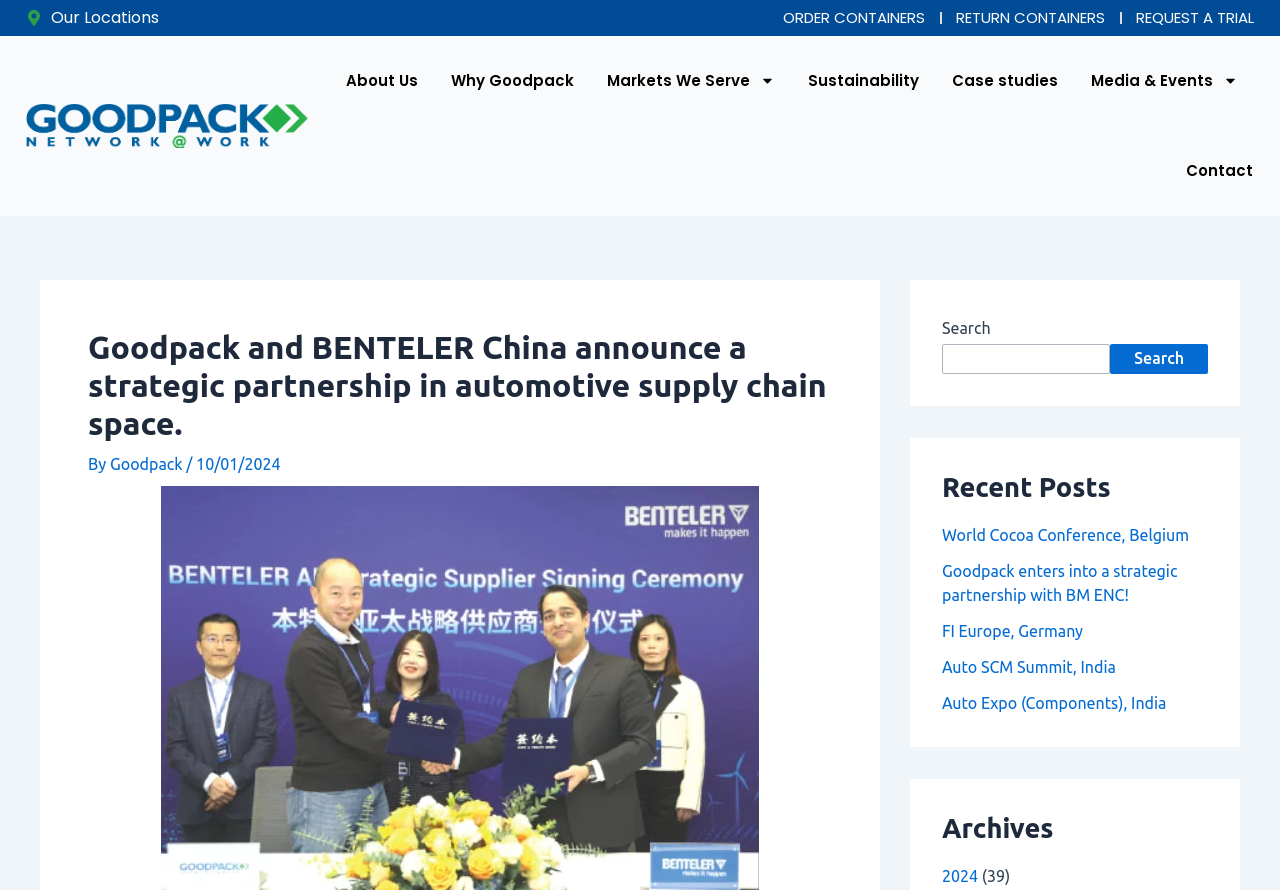How many links are there in the top navigation menu?
Please look at the screenshot and answer in one word or a short phrase.

6